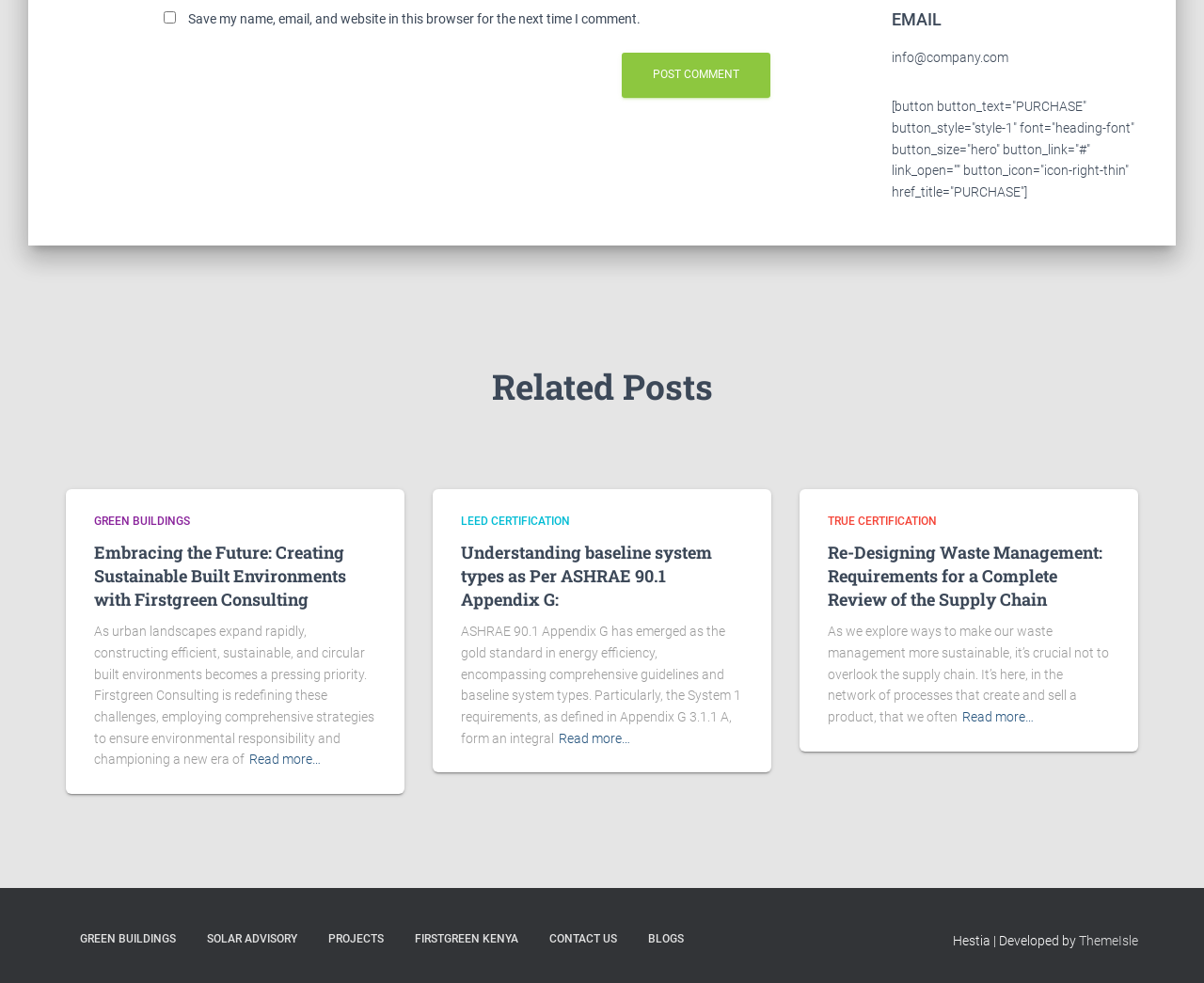Using the element description name="submit" value="Post Comment", predict the bounding box coordinates for the UI element. Provide the coordinates in (top-left x, top-left y, bottom-right x, bottom-right y) format with values ranging from 0 to 1.

[0.516, 0.054, 0.64, 0.099]